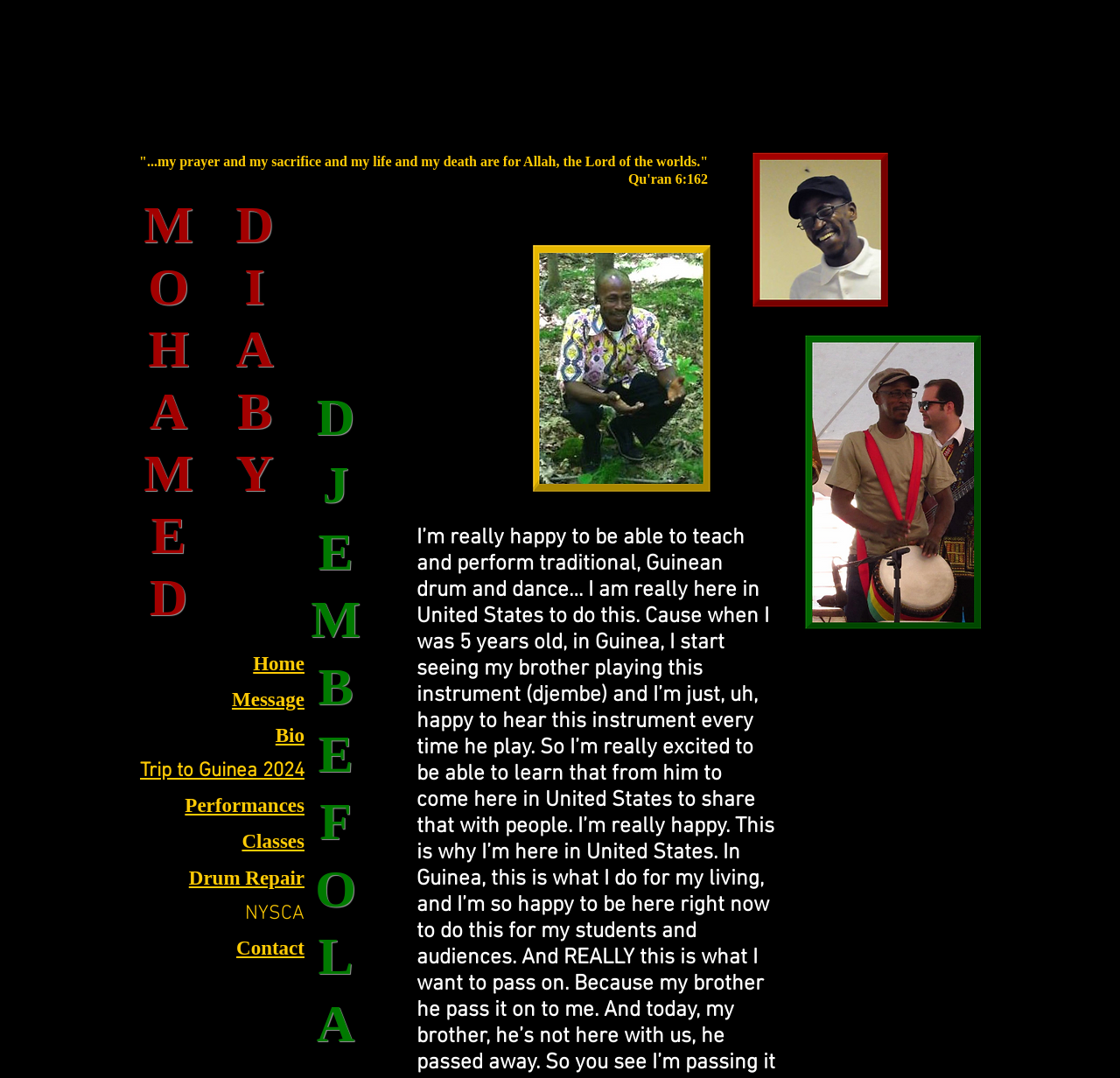What are the main sections of the website?
Utilize the information in the image to give a detailed answer to the question.

The main sections of the website are listed horizontally and include 'Home', 'Message', 'Bio', 'Trip to Guinea 2024', 'Performances', 'Classes', 'Drum Repair', 'NYSCA', and 'Contact'. Each section has a corresponding link.